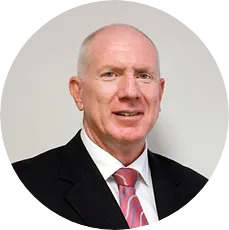What is the hairstyle of David Kippin?
Look at the image and provide a short answer using one word or a phrase.

Short and neatly styled